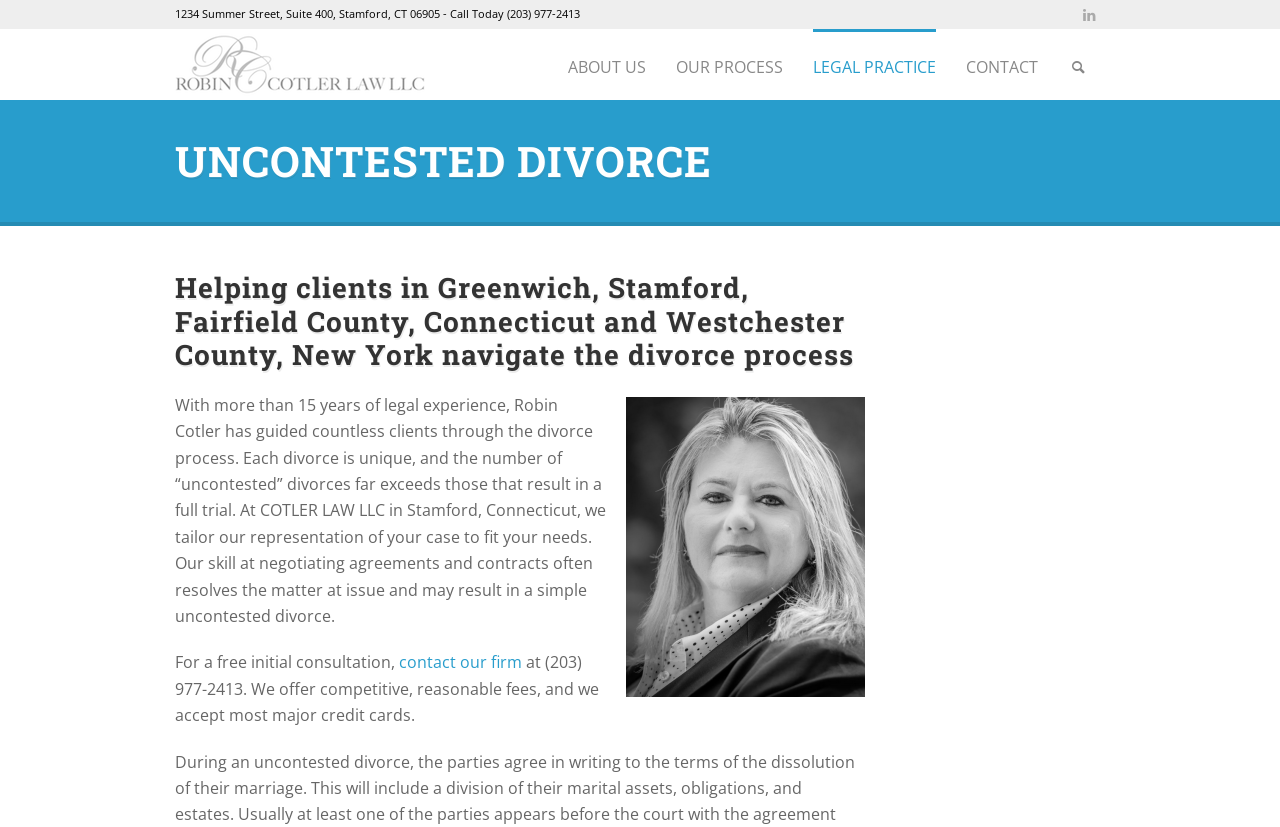What is the address of the law firm?
Give a thorough and detailed response to the question.

I found the address by looking at the static text element at the top of the page, which contains the full address and phone number of the law firm.